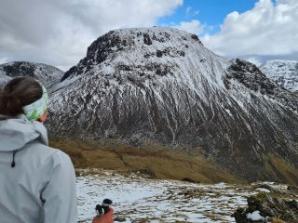Give a detailed account of the visual elements in the image.

The image captures a stunning view from a mountainous landscape, specifically featuring Great Gable, a prominent and recognizable peak in the Lake District, UK. In the foreground, an adventurer is seen gazing up at the majestic mountain, adorned with a dusting of snow, indicative of the colder seasons. The adventurer, dressed in a light jacket and wearing a colorful headband, holds a camera in their hand, suggesting they are either documenting the breathtaking scenery or preparing to capture a photograph.

The sky above is a mix of dramatic clouds and vivid patches of blue, adding to the atmosphere of serenity and adventure. This moment likely represents part of a hiking journey, evoking the spirit of exploration and appreciation for nature’s grandeur, encapsulated in the experience of "Walking The Wainwrights."